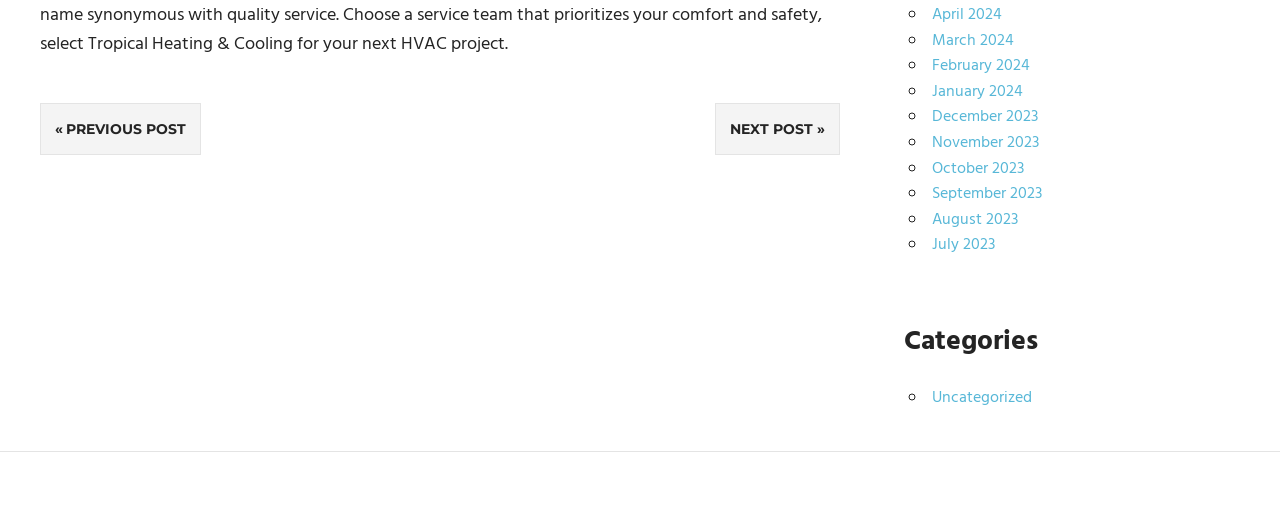How many list markers are there?
Based on the image, provide your answer in one word or phrase.

12